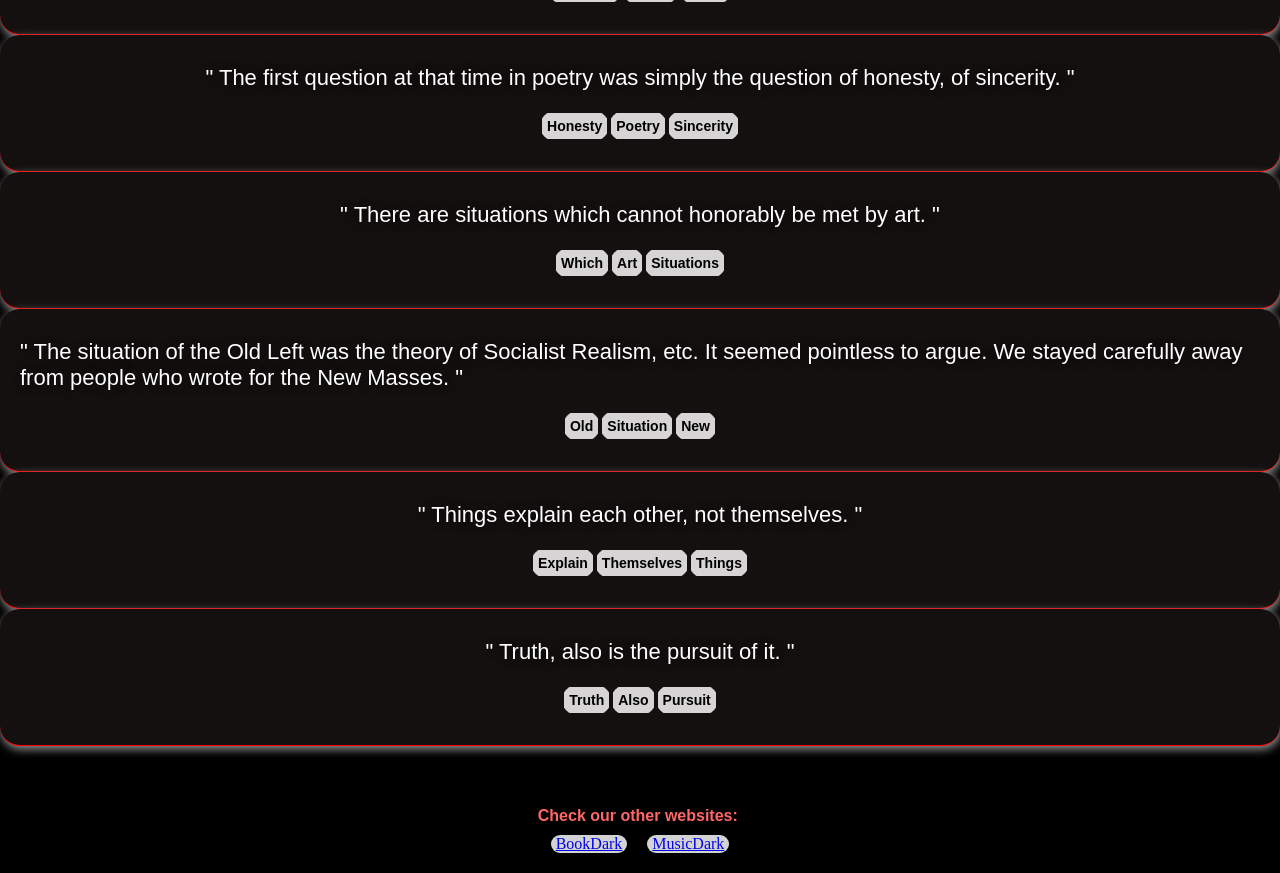Using the provided element description, identify the bounding box coordinates as (top-left x, top-left y, bottom-right x, bottom-right y). Ensure all values are between 0 and 1. Description: Poetry

[0.476, 0.127, 0.521, 0.162]